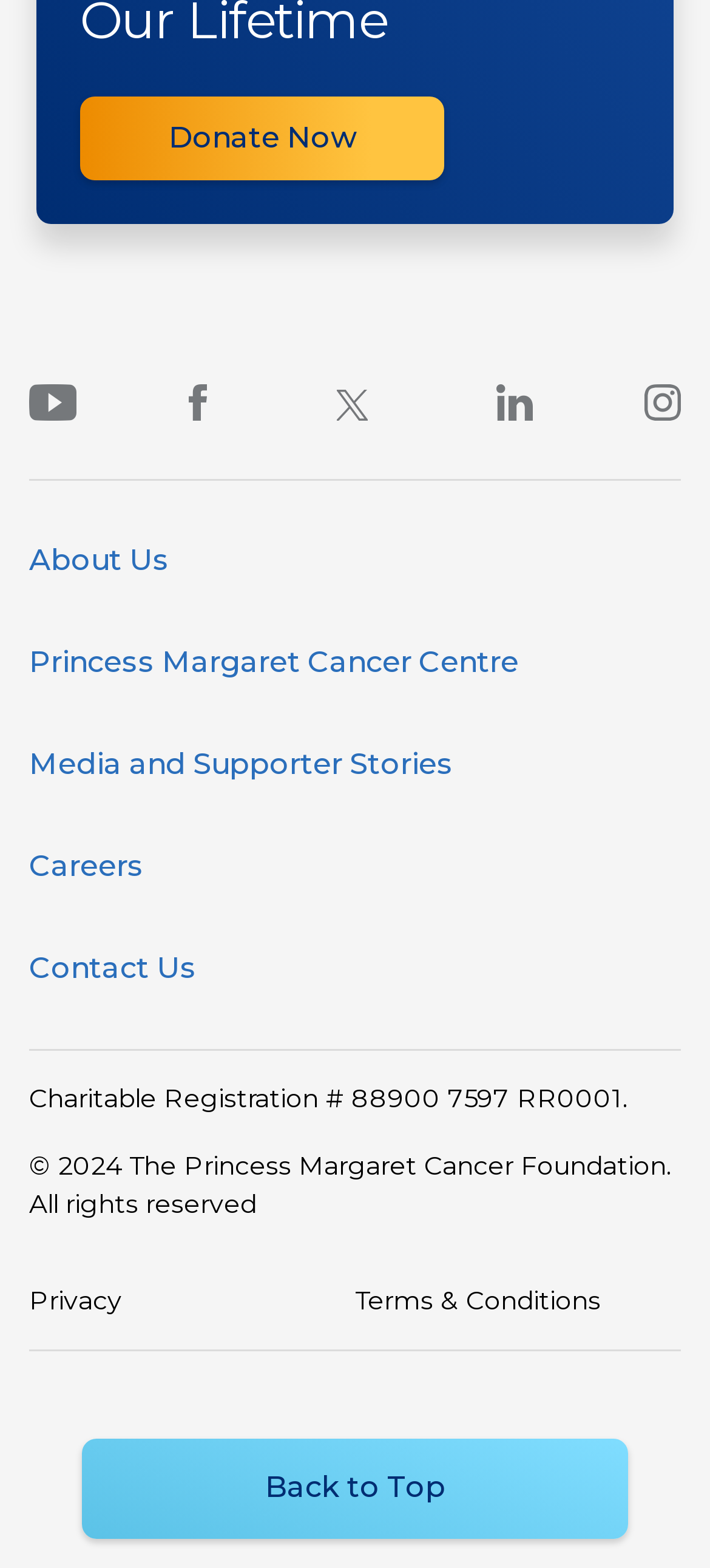What is the purpose of the 'Back to Top' link?
Give a one-word or short-phrase answer derived from the screenshot.

To go back to the top of the webpage